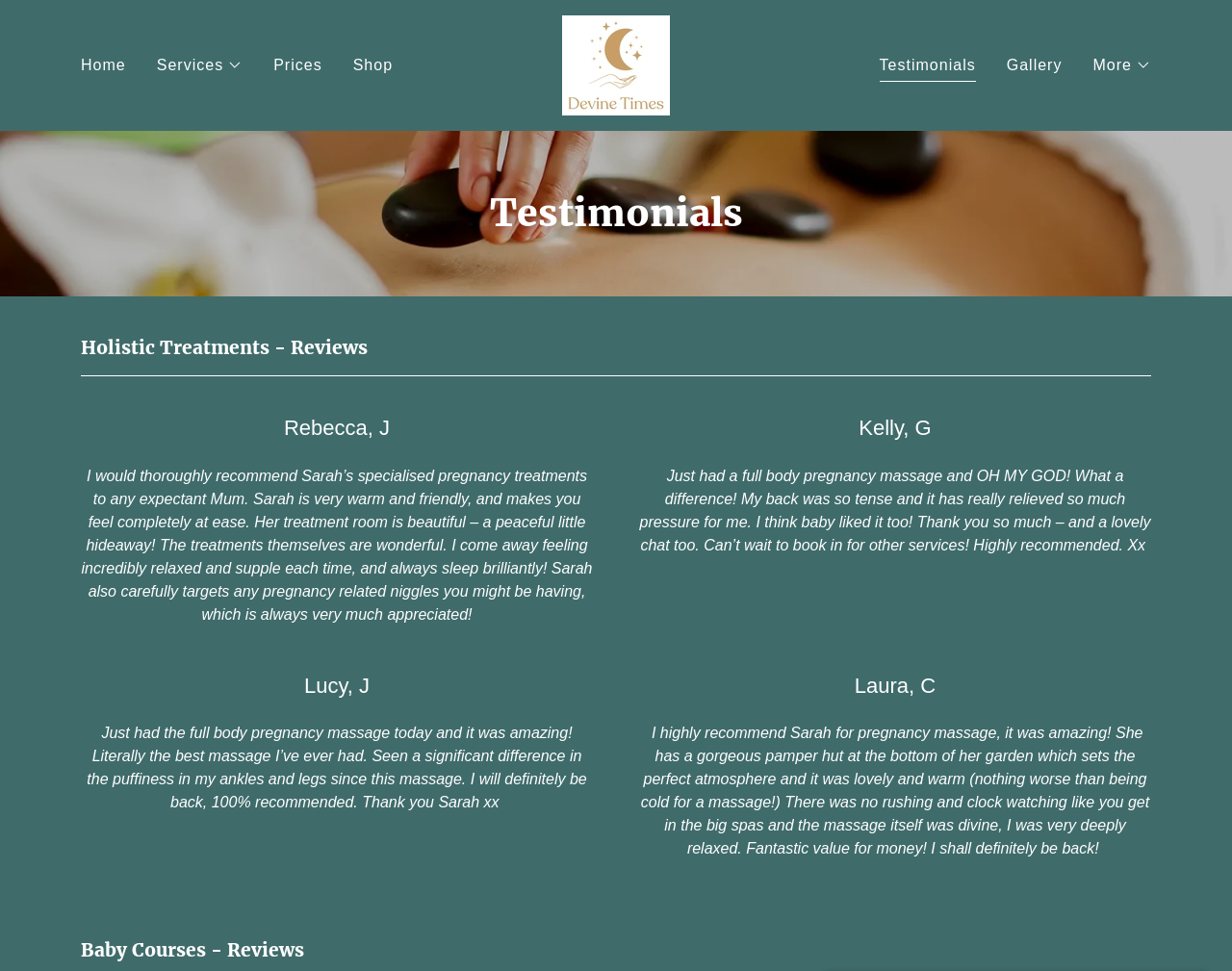Describe the webpage meticulously, covering all significant aspects.

This webpage is about a holistic therapy service, specifically showcasing testimonials from satisfied clients. At the top, there is a navigation menu with links to "Home", "Services", "Prices", "Shop", "Toes2nose Pamper and Nurture", "Testimonials", "Gallery", and "More". The "Services" and "More" buttons have dropdown menus. 

Below the navigation menu, there is a large image that spans the entire width of the page, with a heading "Holistic therapies" above it. 

The main content of the page is divided into sections, each featuring a testimonial from a client. There are four testimonials in total, from Rebecca, J, Kelly, G, Lucy, J, and Laura, C. Each testimonial has a heading with the client's name, followed by a paragraph of text describing their positive experience with the holistic therapy service. The testimonials are arranged in two columns, with two testimonials on the left and two on the right.

The webpage has a peaceful and calming atmosphere, with a focus on showcasing the positive experiences of clients who have used the holistic therapy service.